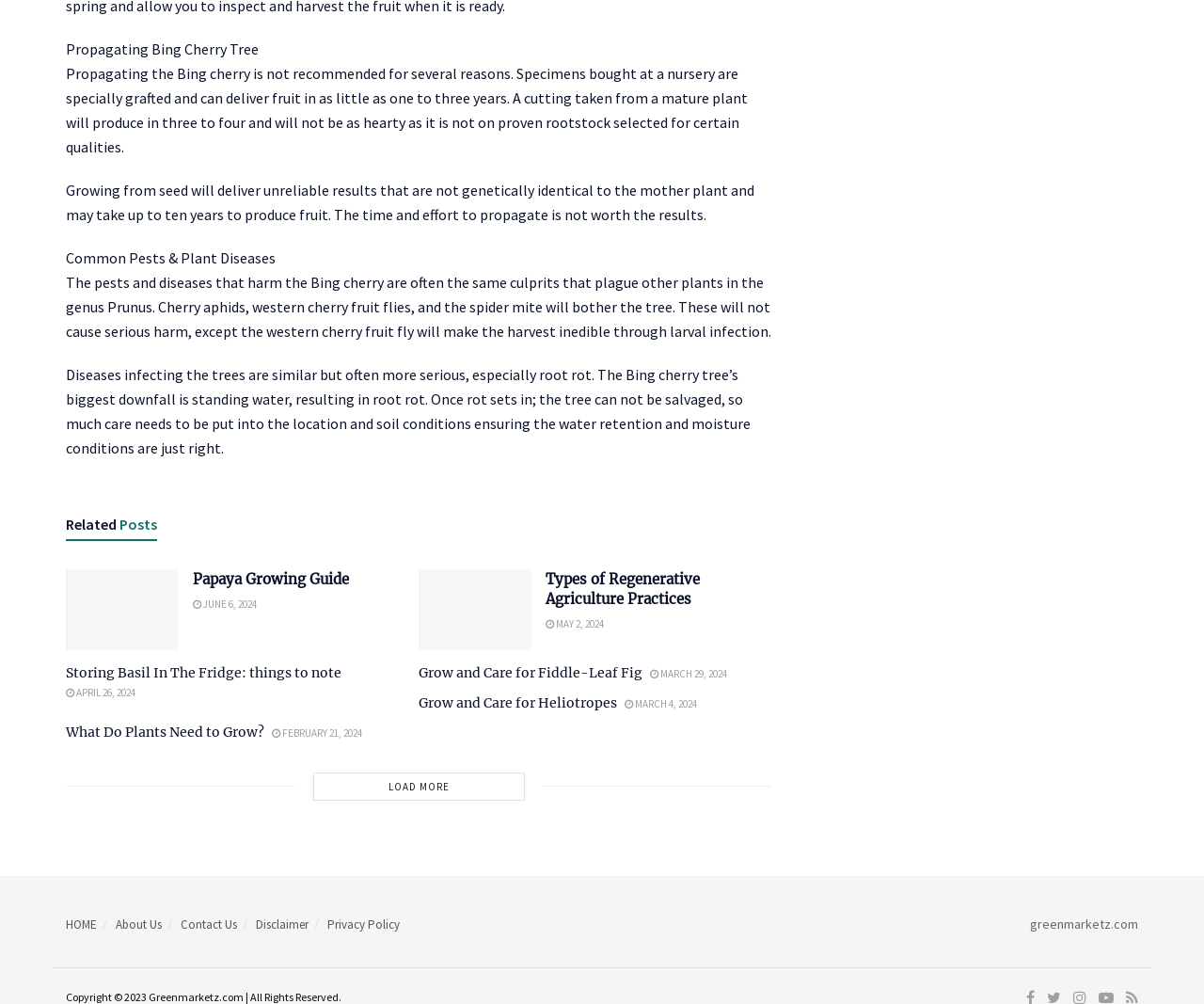Find the bounding box coordinates of the clickable element required to execute the following instruction: "Visit the 'HOME' page". Provide the coordinates as four float numbers between 0 and 1, i.e., [left, top, right, bottom].

[0.055, 0.913, 0.08, 0.929]